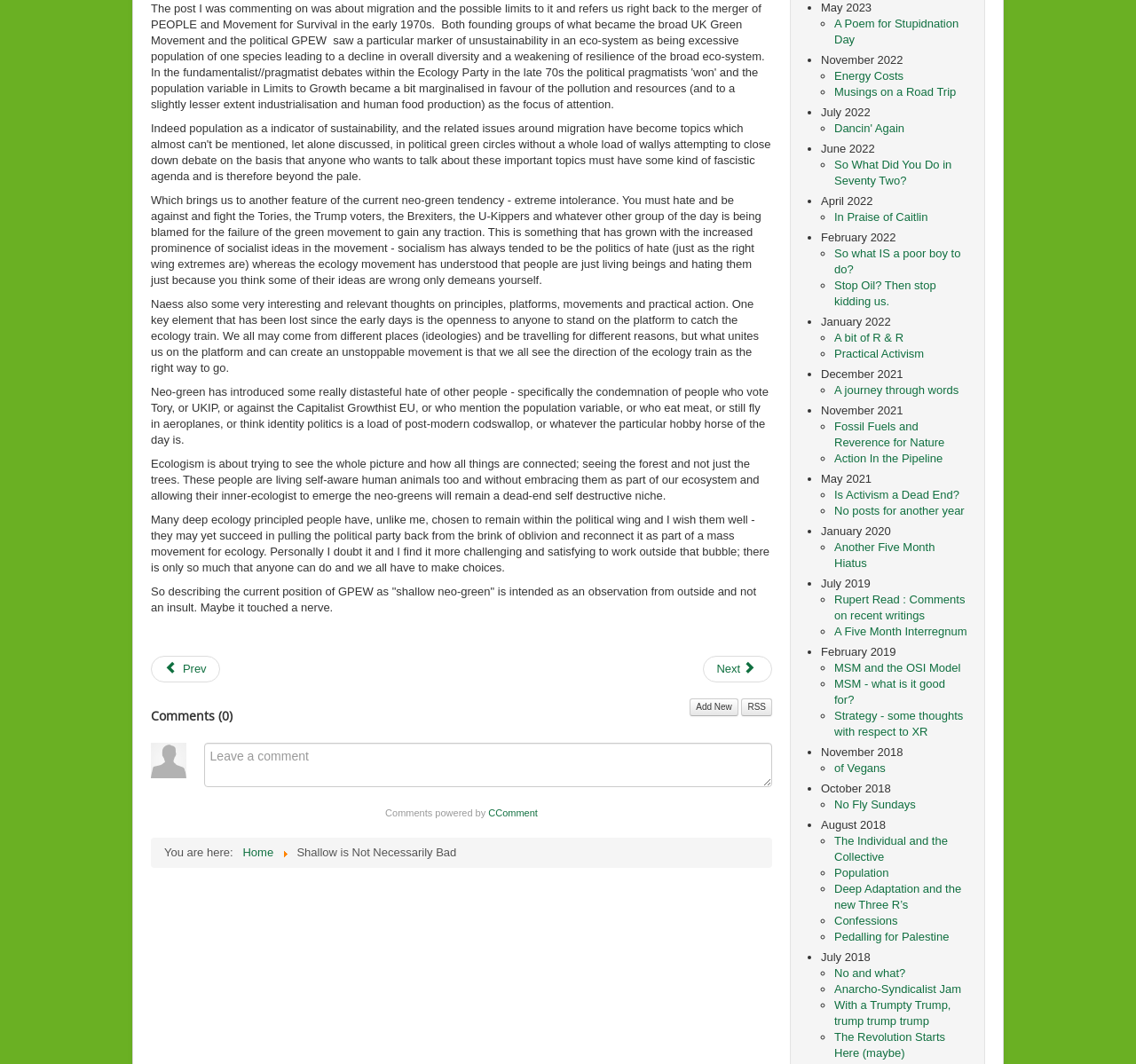Find the bounding box coordinates for the UI element whose description is: "No Fly Sundays". The coordinates should be four float numbers between 0 and 1, in the format [left, top, right, bottom].

[0.734, 0.75, 0.806, 0.762]